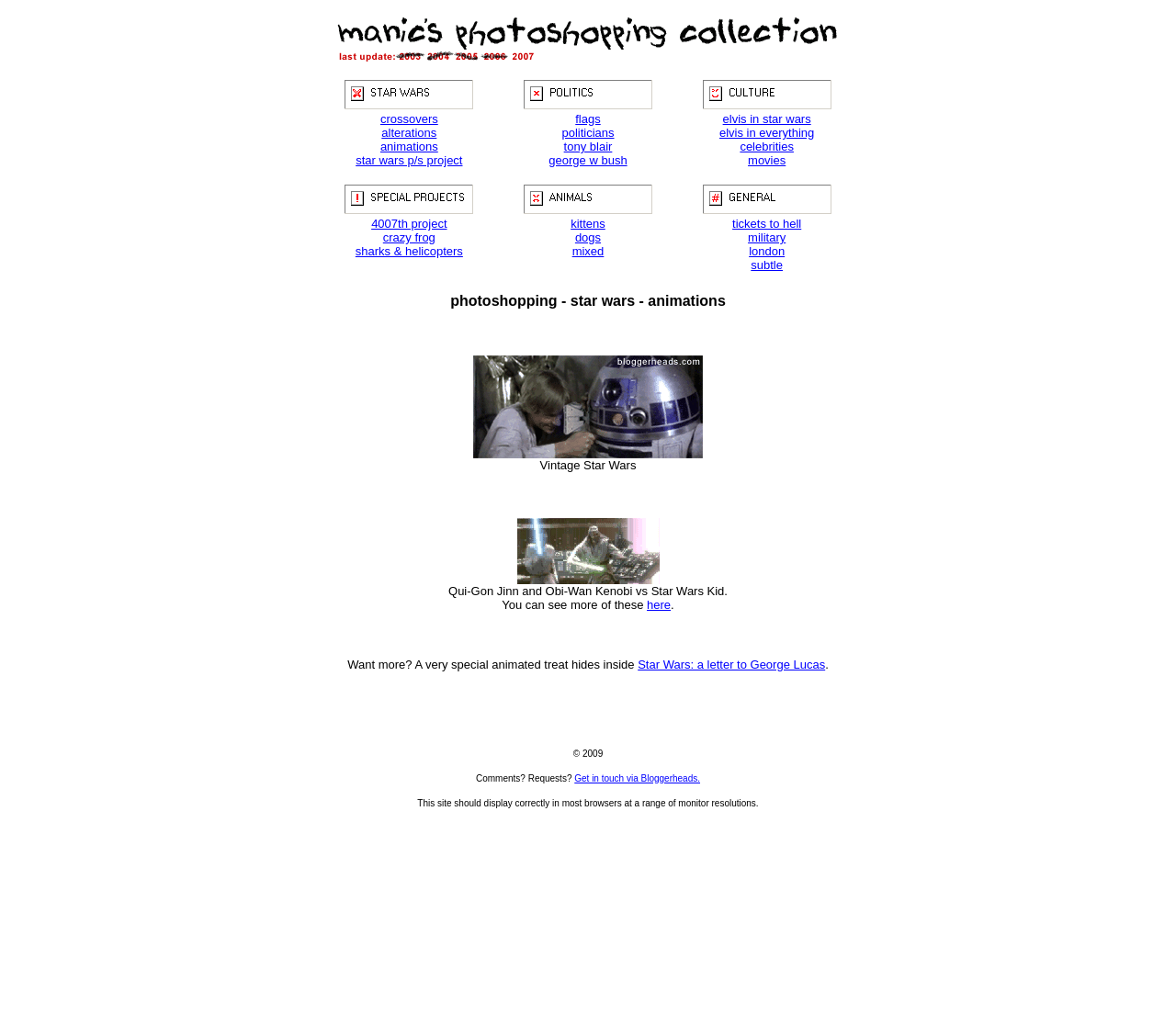Can you identify the bounding box coordinates of the clickable region needed to carry out this instruction: 'Click on 'Manic's Photoshopping Collection - Home''? The coordinates should be four float numbers within the range of 0 to 1, stated as [left, top, right, bottom].

[0.284, 0.051, 0.716, 0.066]